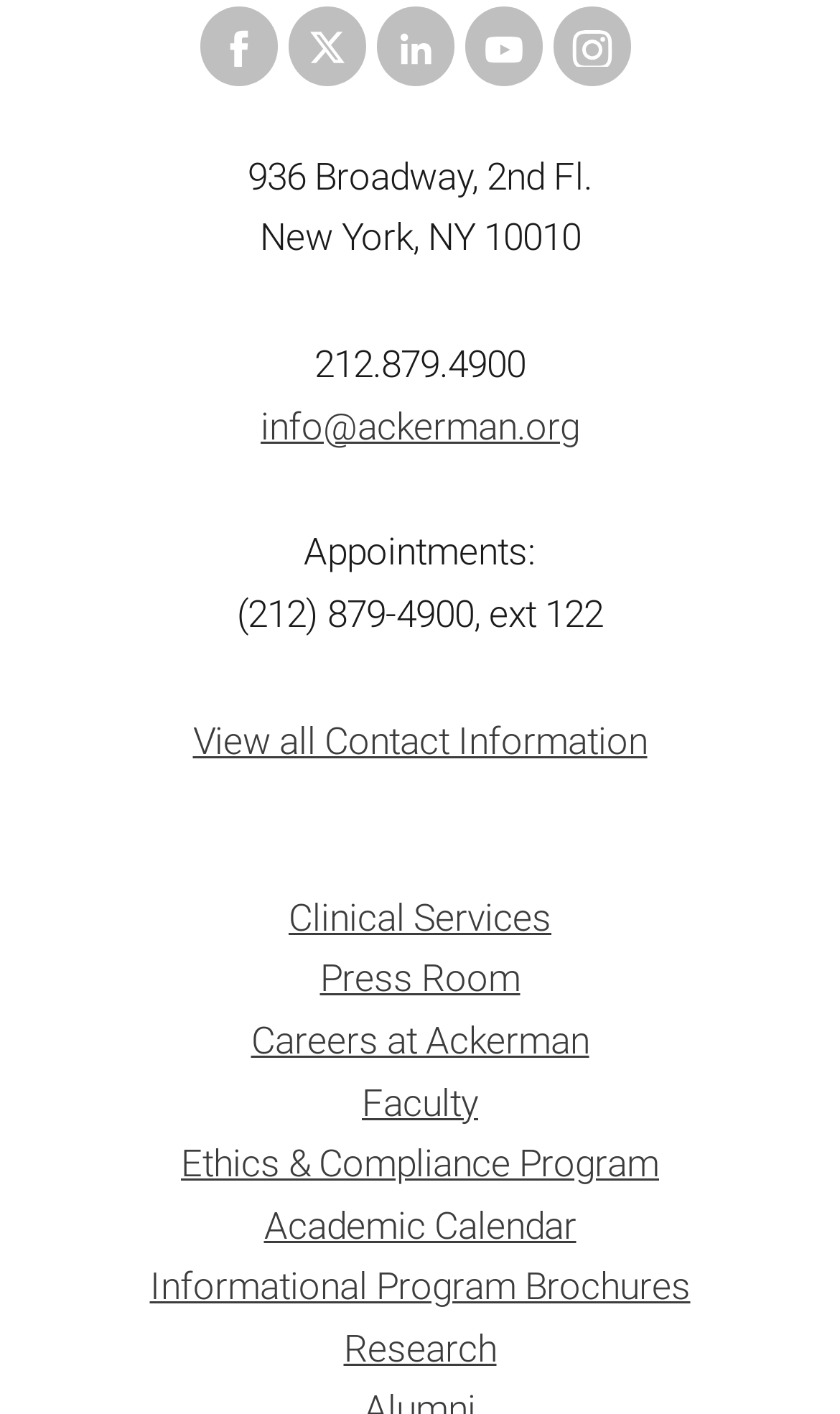Could you highlight the region that needs to be clicked to execute the instruction: "Send an email to info@ackerman.org"?

[0.31, 0.286, 0.69, 0.316]